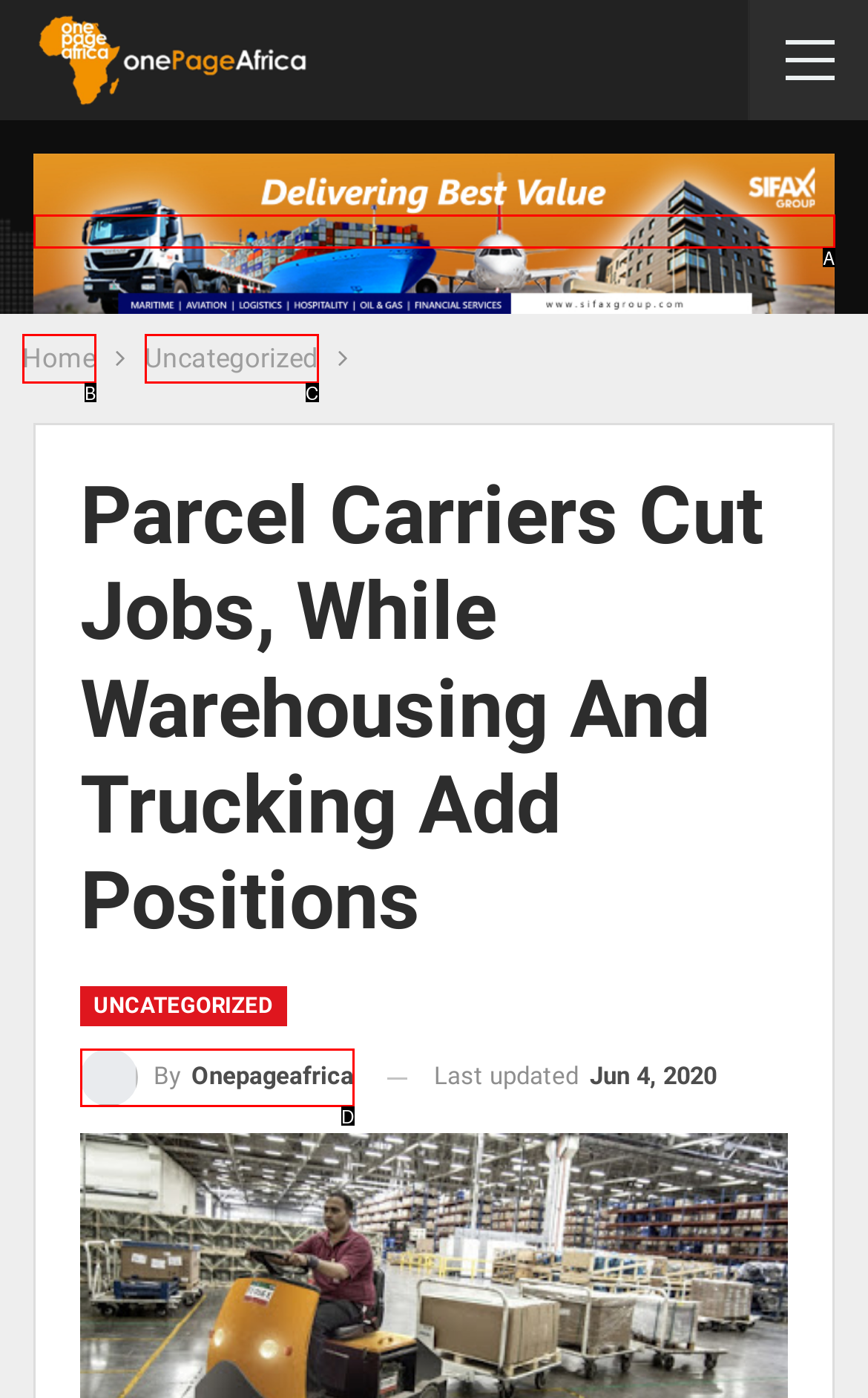Based on the given description: alt="- Advertisement -", determine which HTML element is the best match. Respond with the letter of the chosen option.

A